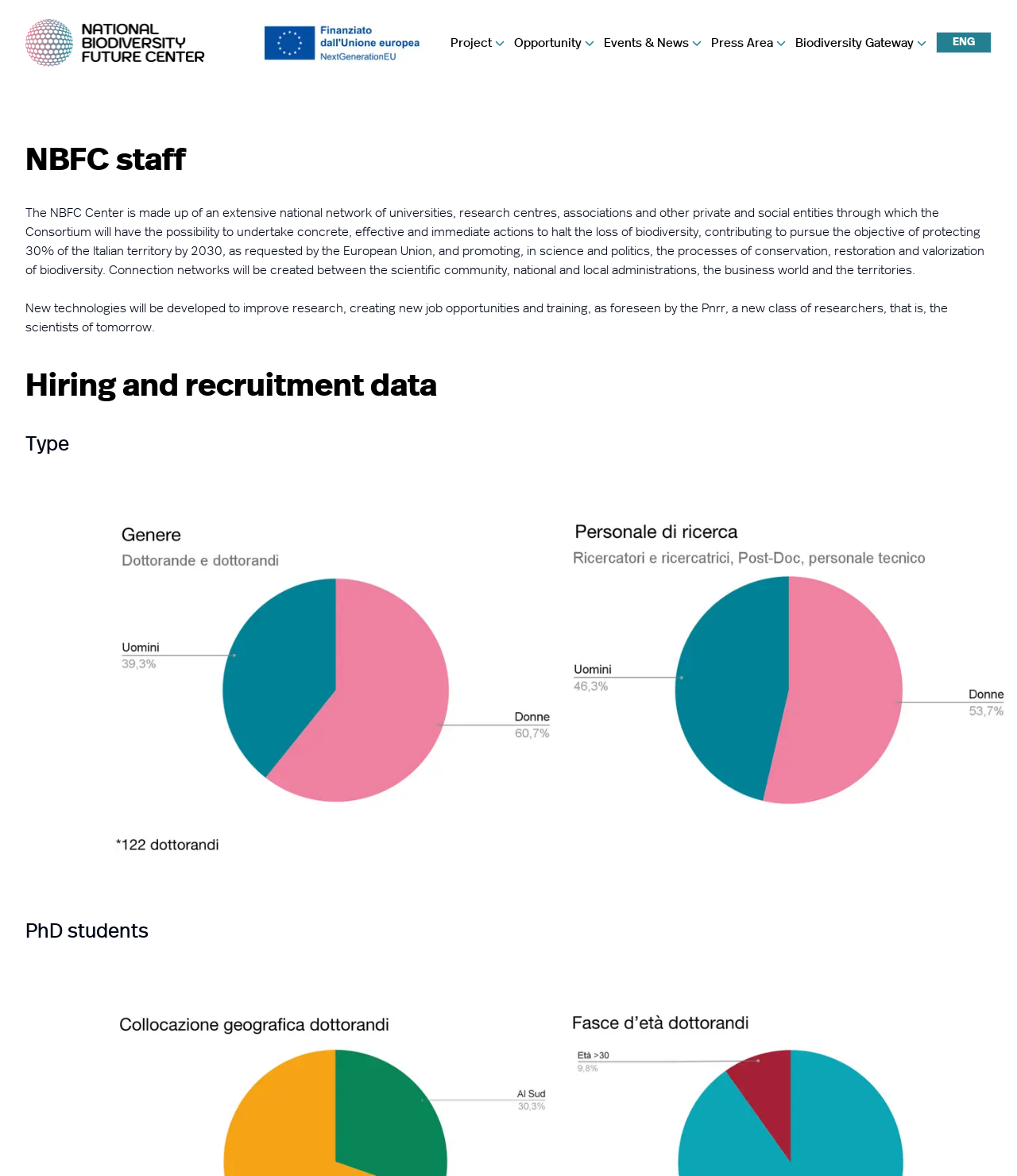Elaborate on the webpage's design and content in a detailed caption.

The webpage appears to be the staff page of the National Biodiversity Future Center (NBFC). At the top left corner, there is a logo of NBFC, accompanied by the European Union logo to its right. Below these logos, there are five buttons with arrow icons, labeled as Project, Opportunity, Events & News, Press Area, and Biodiversity Gateway, respectively. These buttons are aligned horizontally and take up a significant portion of the top section of the page.

To the right of these buttons, there is a combobox with the label "ENG", suggesting a language selection option. Below this combobox, there is a heading that reads "NBFC staff". 

The main content of the page is divided into two sections. The first section describes the NBFC Center, its objectives, and its role in conserving and promoting biodiversity in Italy and the Mediterranean region. This section consists of two paragraphs of text, with the first paragraph explaining the center's goals and the second paragraph discussing the development of new technologies for research and job creation.

The second section is titled "Hiring and recruitment data" and appears to be related to job opportunities at the NBFC. This section contains a heading, a label "Type", and two images, one labeled "Image Type" and the other "Image Staff". Below these images, there is a label "PhD students".